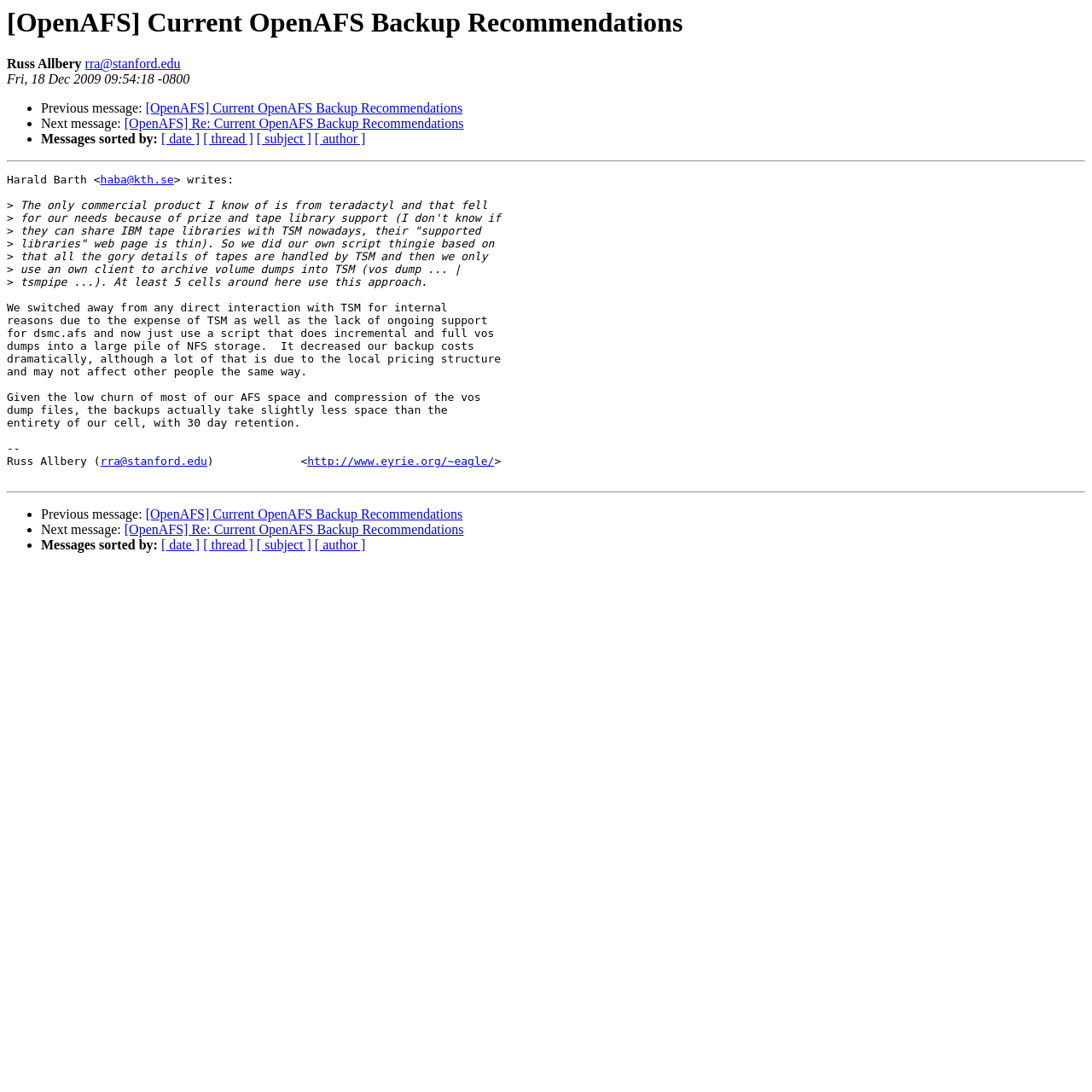What is the purpose of the script mentioned in the message?
Please respond to the question with a detailed and well-explained answer.

The script mentioned in the message is used to archive volume dumps into TSM, which is a backup system. This is explained in the message where it says 'we only use an own client to archive volume dumps into TSM (vos dump... | tsmpipe...)'.